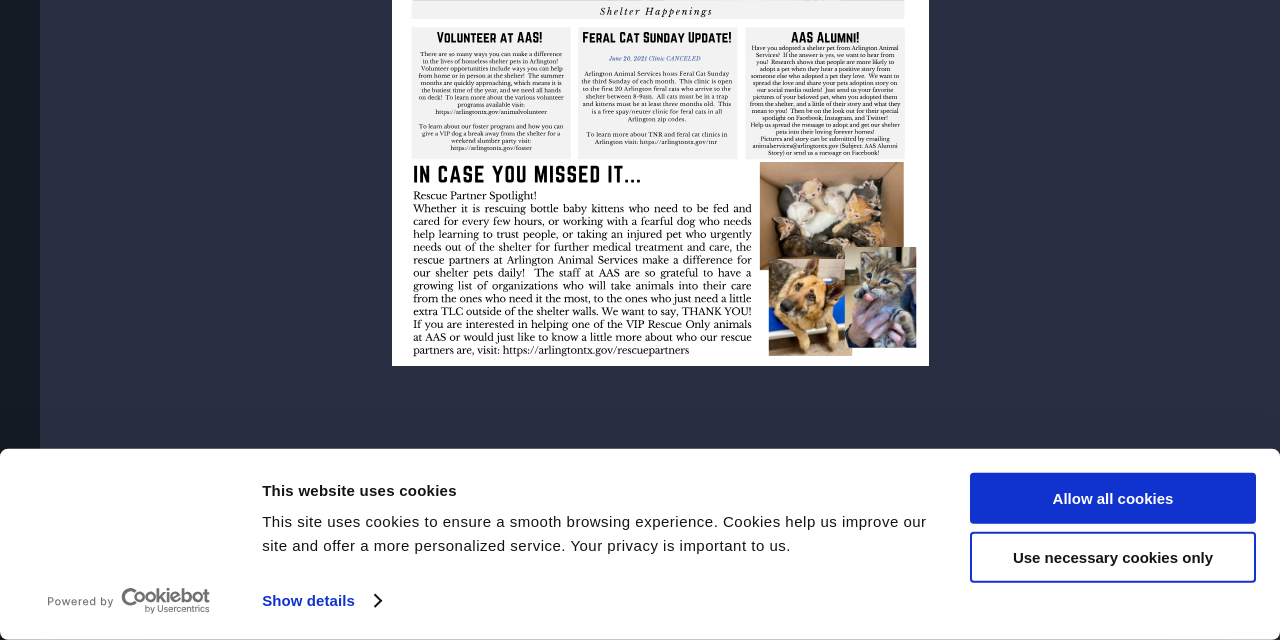Identify the bounding box of the HTML element described here: "Show details". Provide the coordinates as four float numbers between 0 and 1: [left, top, right, bottom].

[0.205, 0.916, 0.297, 0.962]